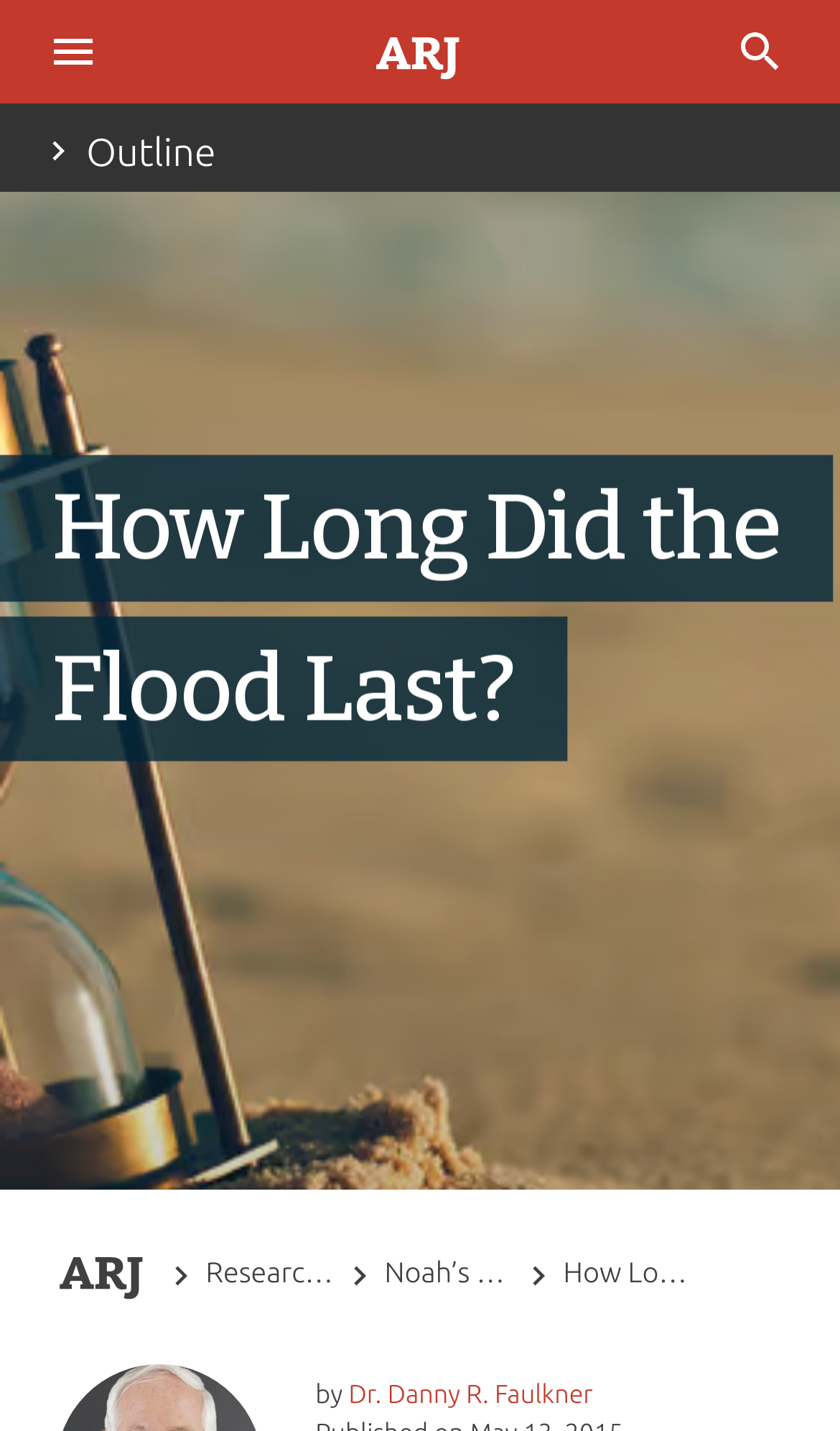Determine the bounding box coordinates for the element that should be clicked to follow this instruction: "click the Outline button". The coordinates should be given as four float numbers between 0 and 1, in the format [left, top, right, bottom].

[0.0, 0.07, 1.0, 0.134]